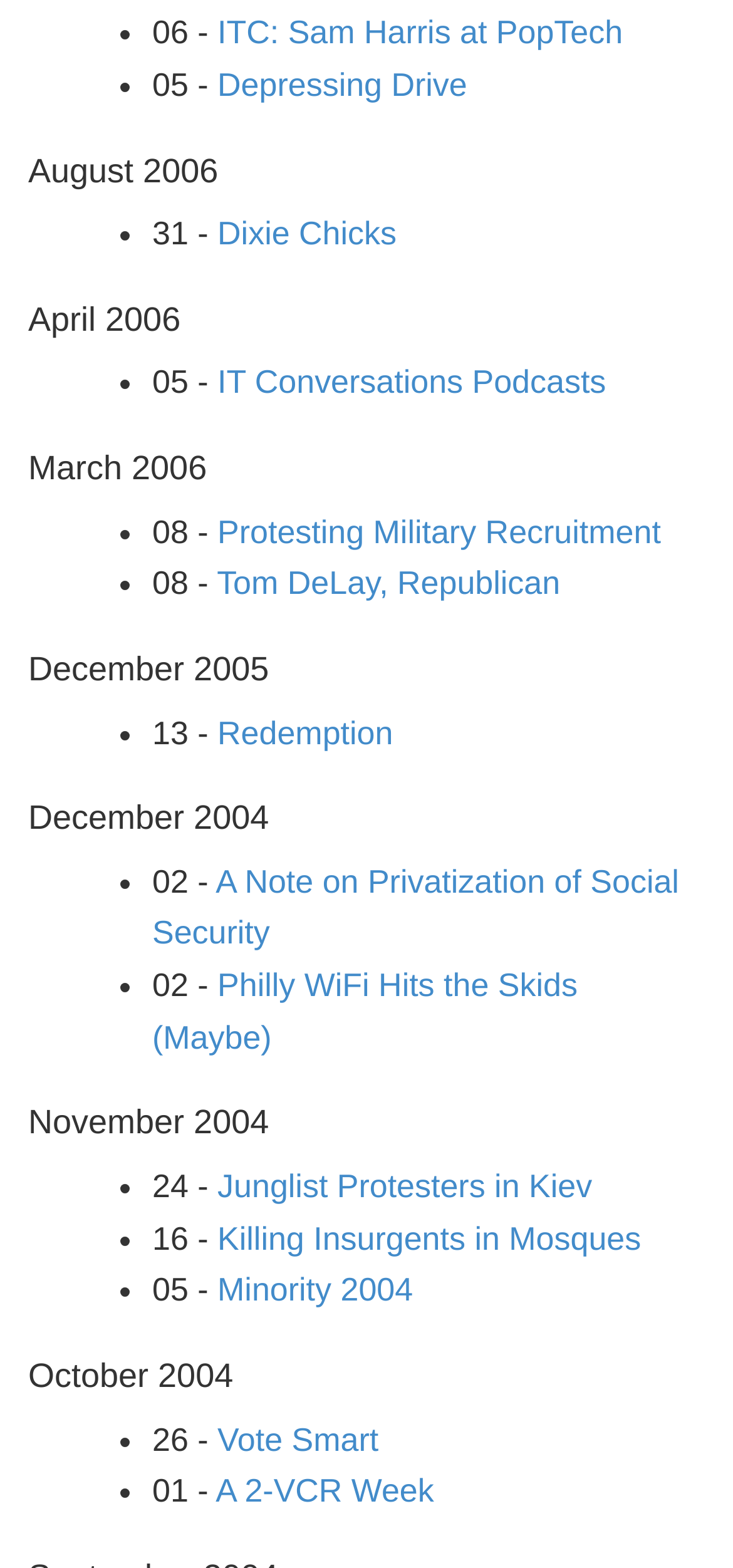How many links are there in August 2006?
Refer to the image and answer the question using a single word or phrase.

3